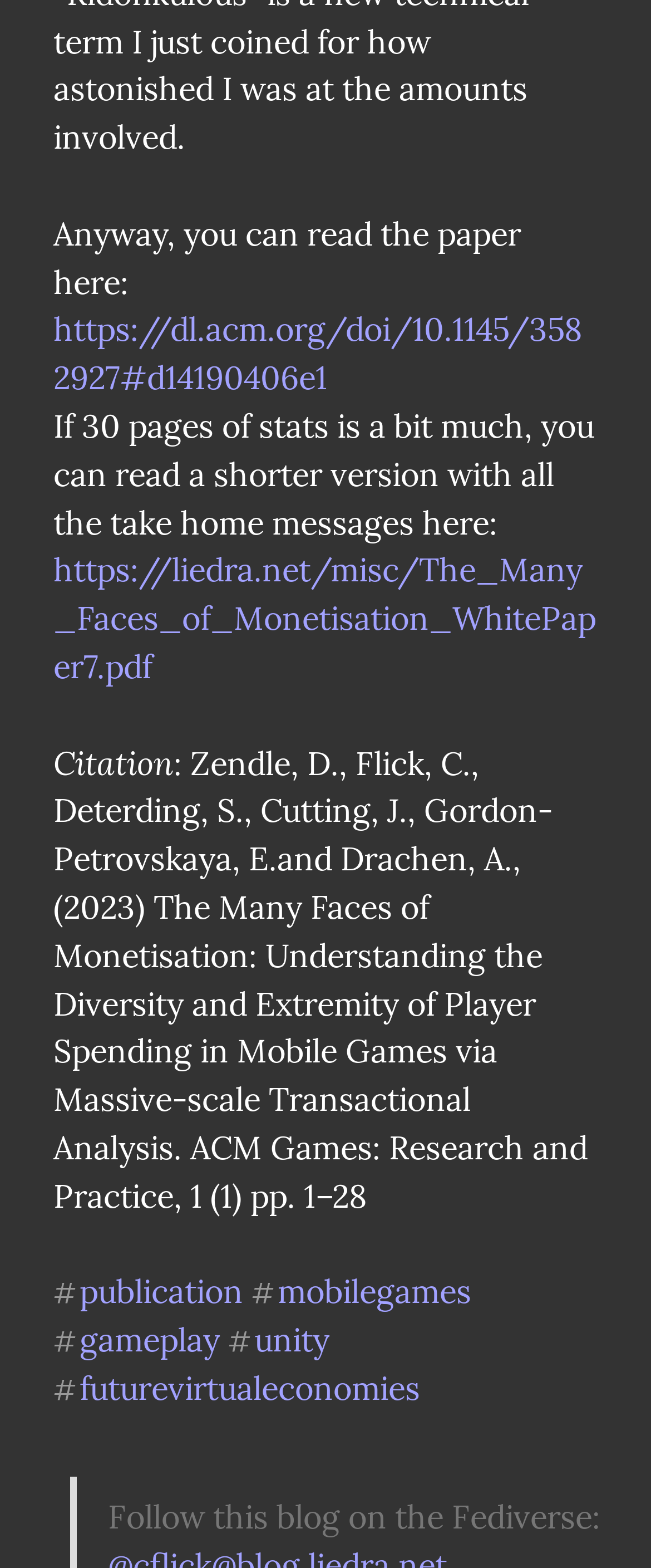Predict the bounding box coordinates for the UI element described as: "https://dl.acm.org/doi/10.1145/3582927#d14190406e1". The coordinates should be four float numbers between 0 and 1, presented as [left, top, right, bottom].

[0.082, 0.198, 0.895, 0.254]